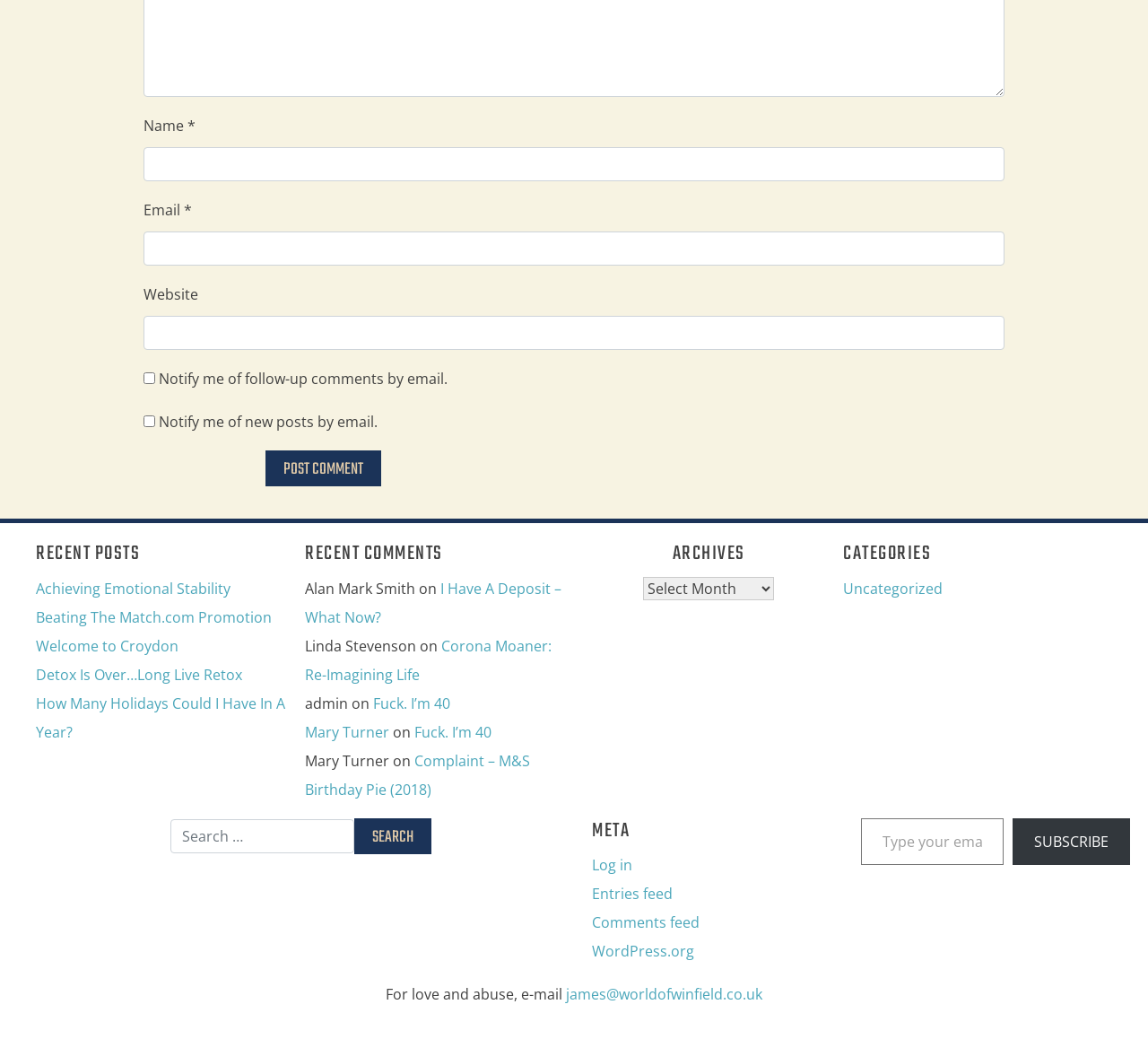Identify the bounding box coordinates of the part that should be clicked to carry out this instruction: "go to the Online Dating page".

None